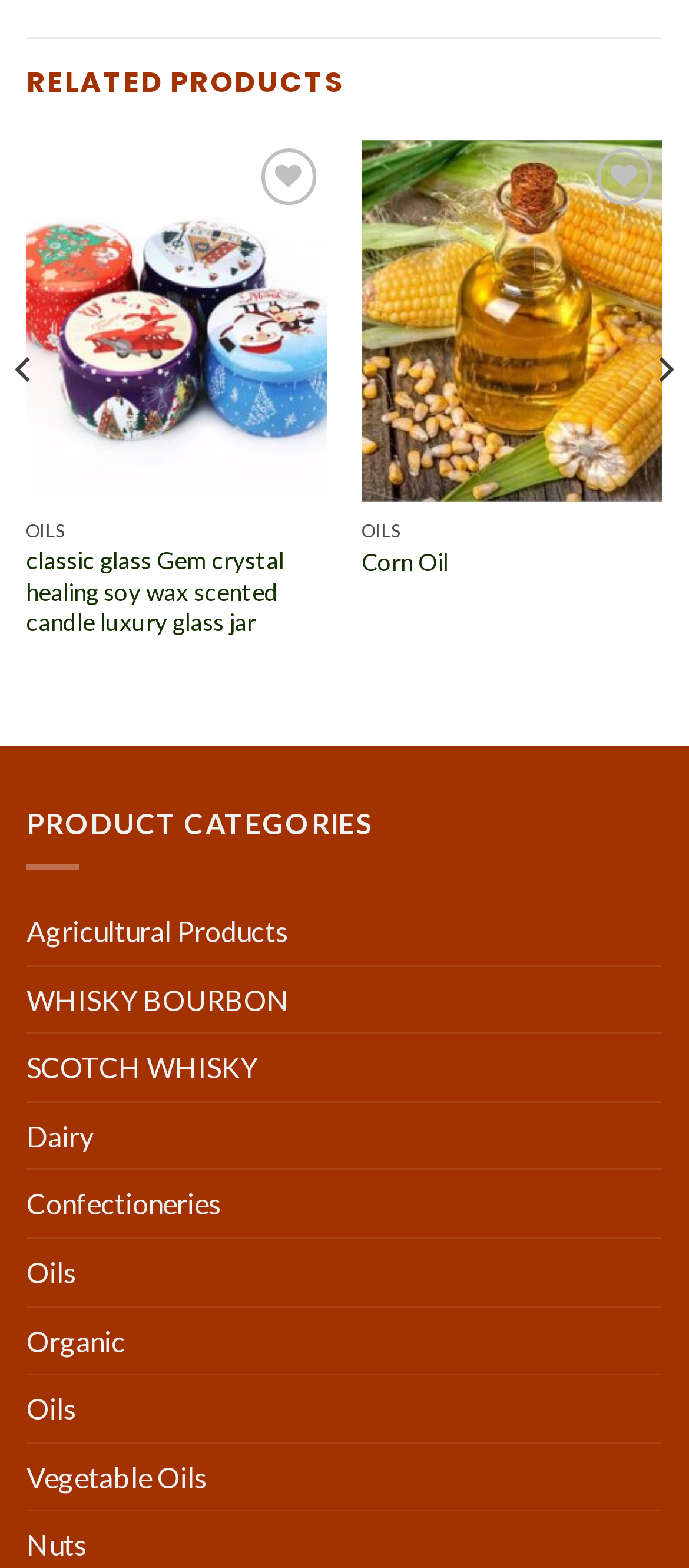Can you find the bounding box coordinates of the area I should click to execute the following instruction: "View OILS classic glass Gem crystal healing soy wax scented candle luxury glass jar"?

[0.038, 0.348, 0.475, 0.408]